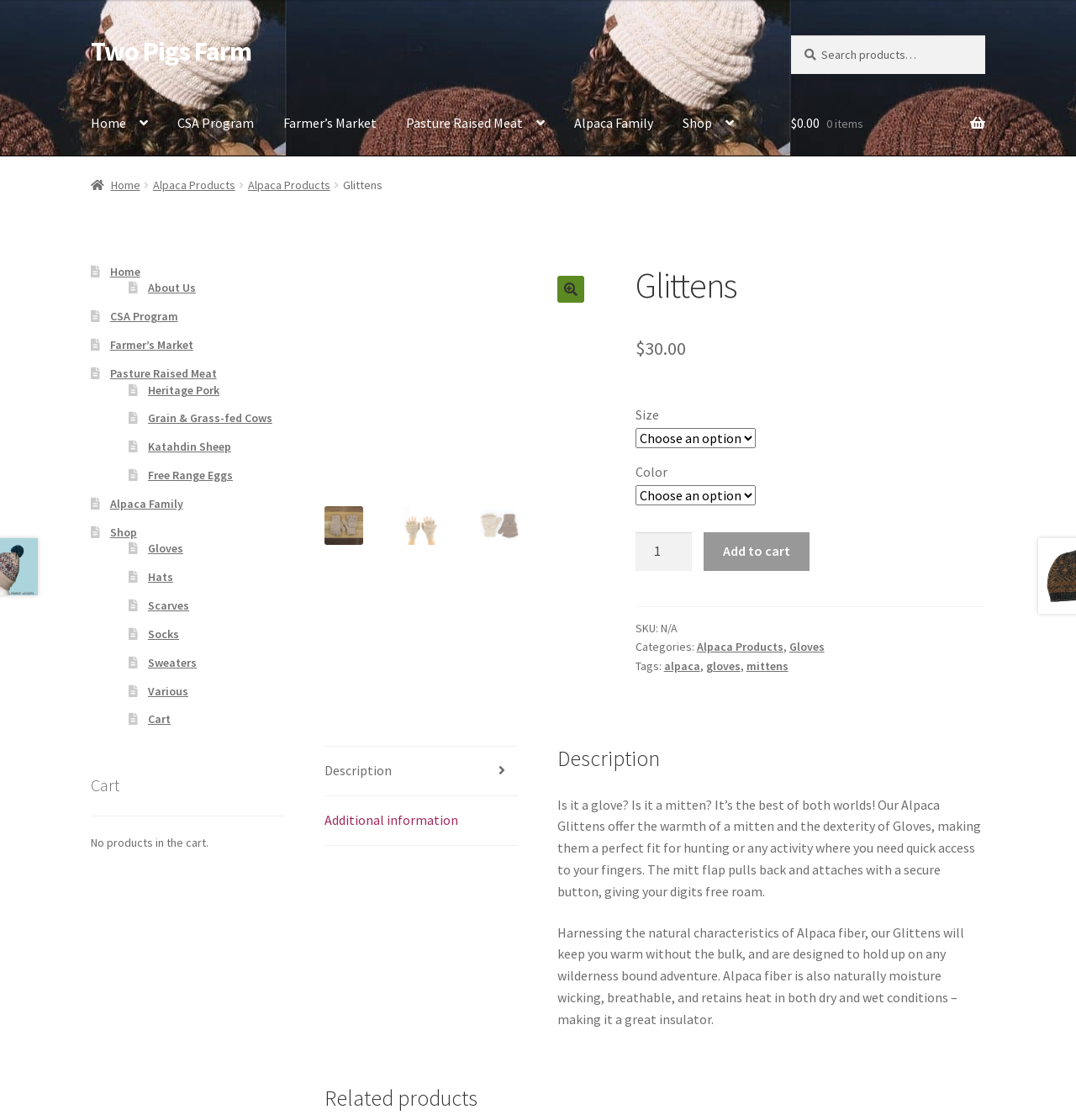Given the description of a UI element: "Description", identify the bounding box coordinates of the matching element in the webpage screenshot.

[0.301, 0.667, 0.482, 0.71]